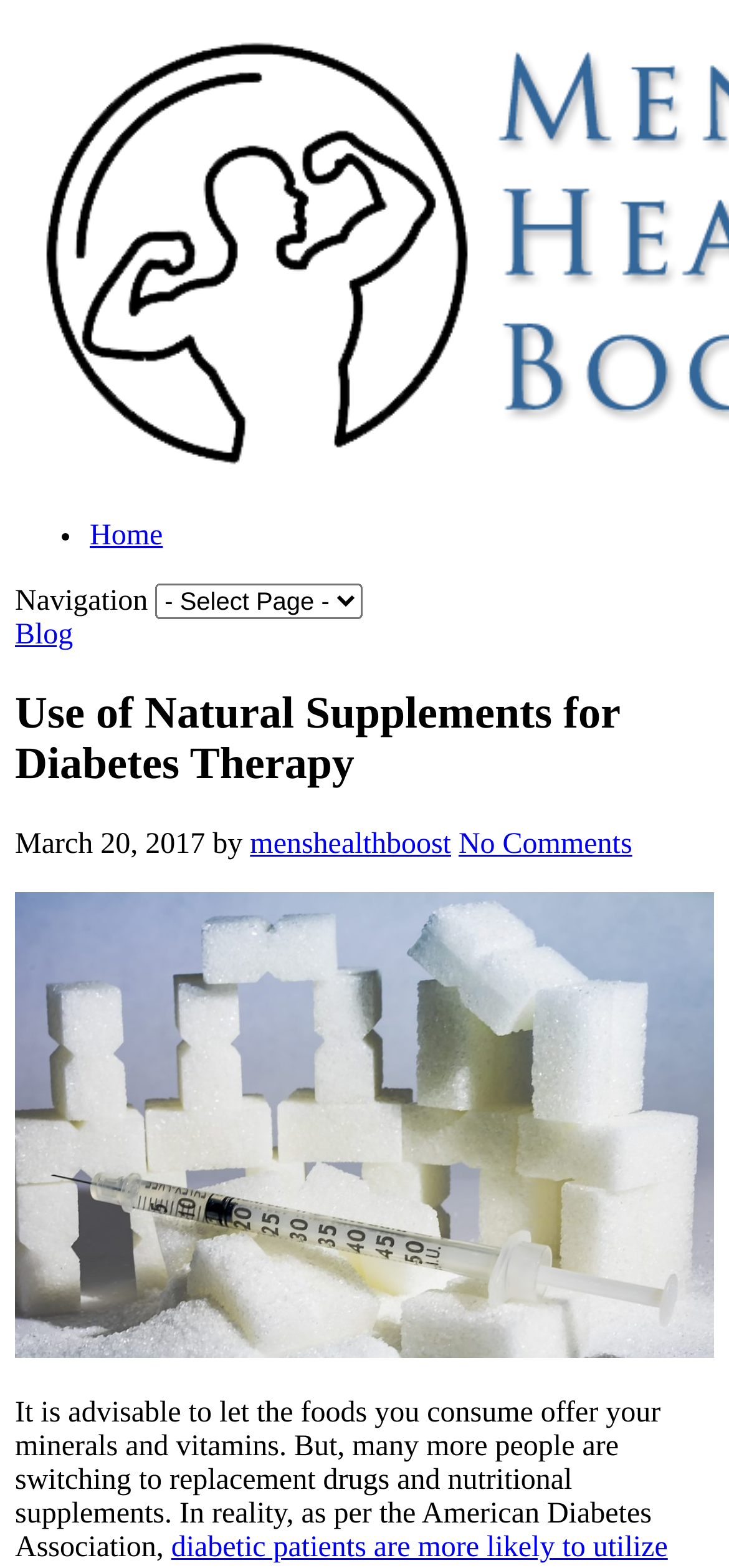Who is the author of the article?
Using the visual information, reply with a single word or short phrase.

menshealthboost